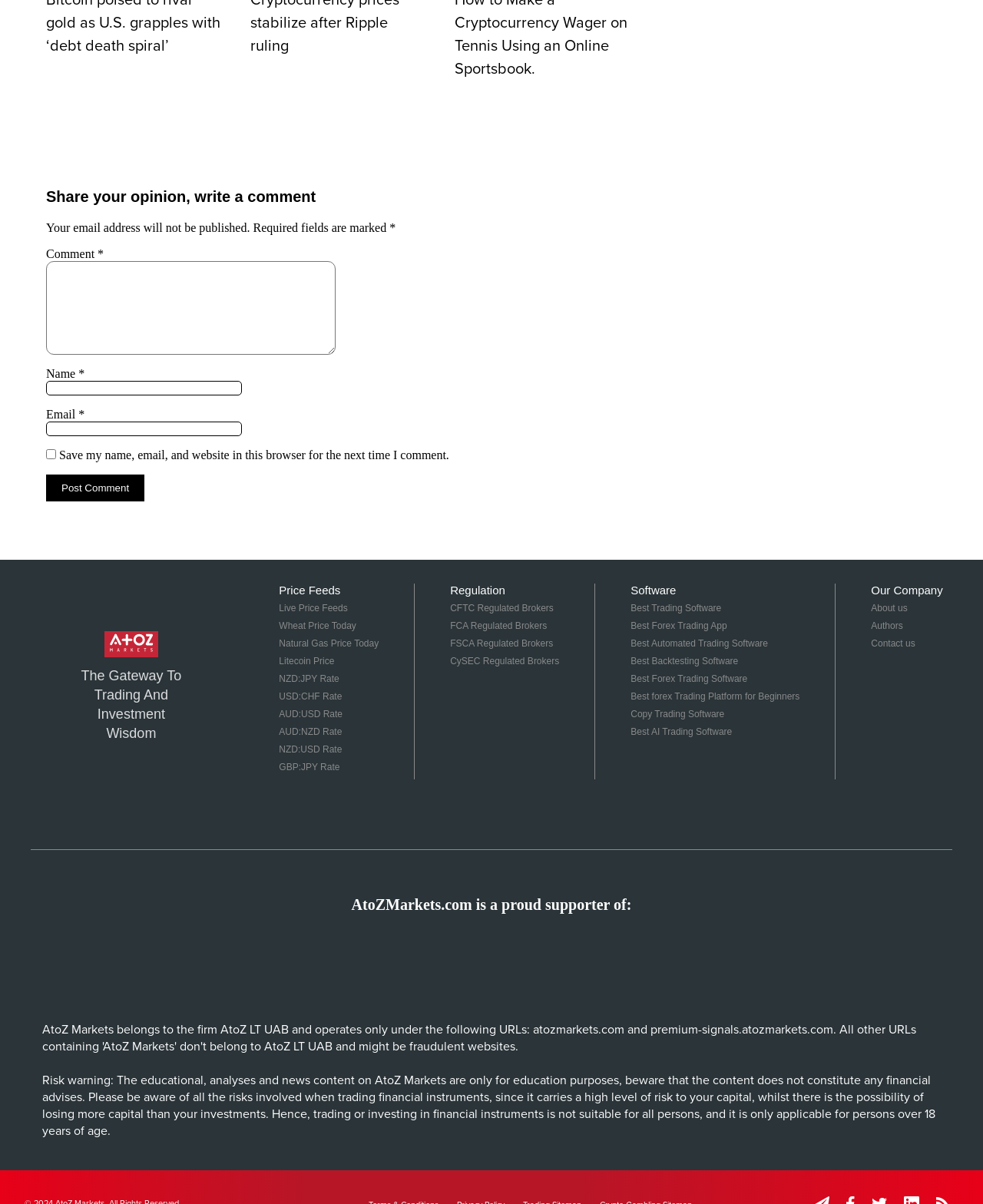Please identify the bounding box coordinates of the area that needs to be clicked to fulfill the following instruction: "Write a comment."

[0.047, 0.217, 0.341, 0.294]